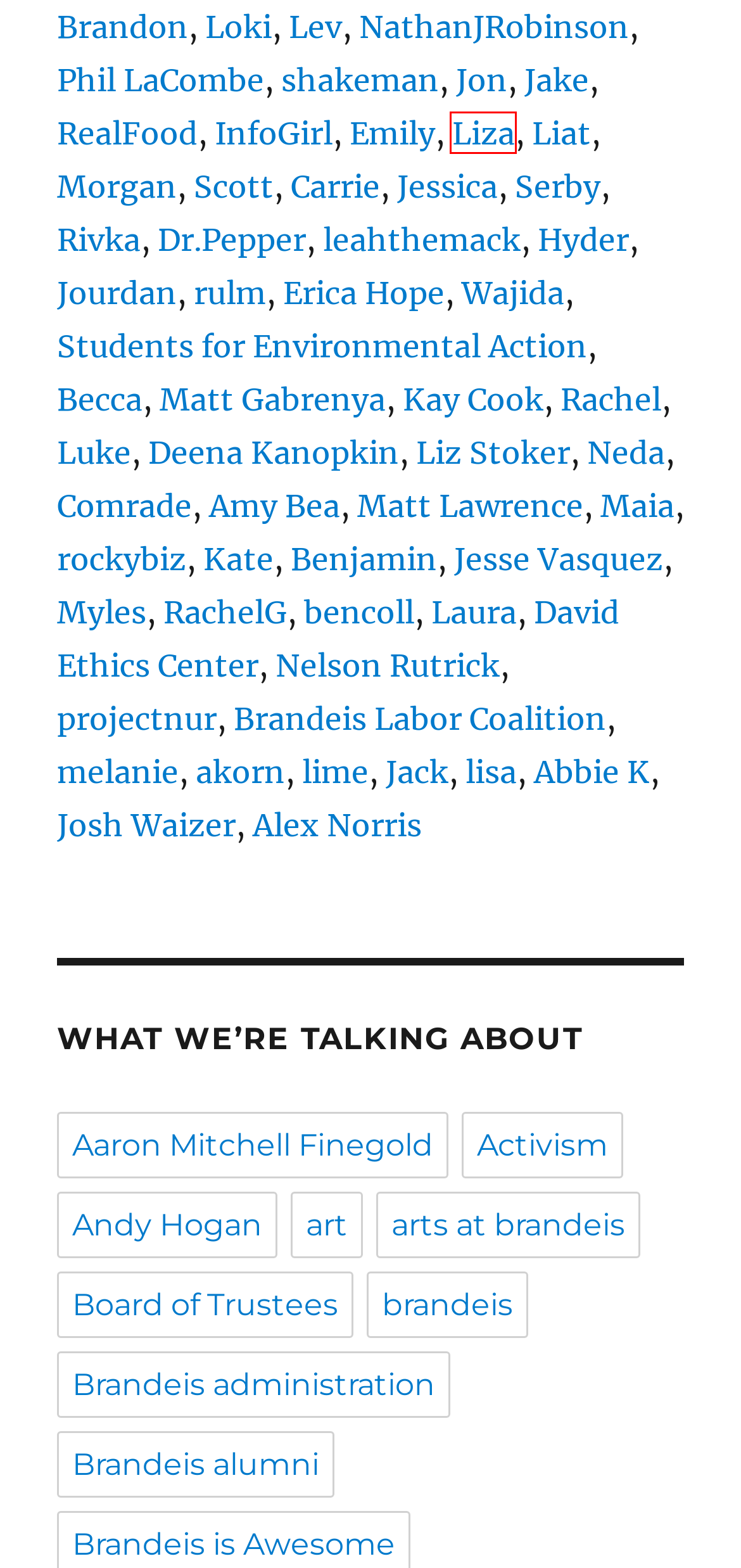Examine the screenshot of the webpage, which has a red bounding box around a UI element. Select the webpage description that best fits the new webpage after the element inside the red bounding box is clicked. Here are the choices:
A. rulm – Innermost Parts
B. Morgan – Innermost Parts
C. Students for Environmental Action – Innermost Parts
D. Deena Kanopkin – Innermost Parts
E. Wajida – Innermost Parts
F. leahthemack – Innermost Parts
G. Liza – Innermost Parts
H. Amy Bea – Innermost Parts

G